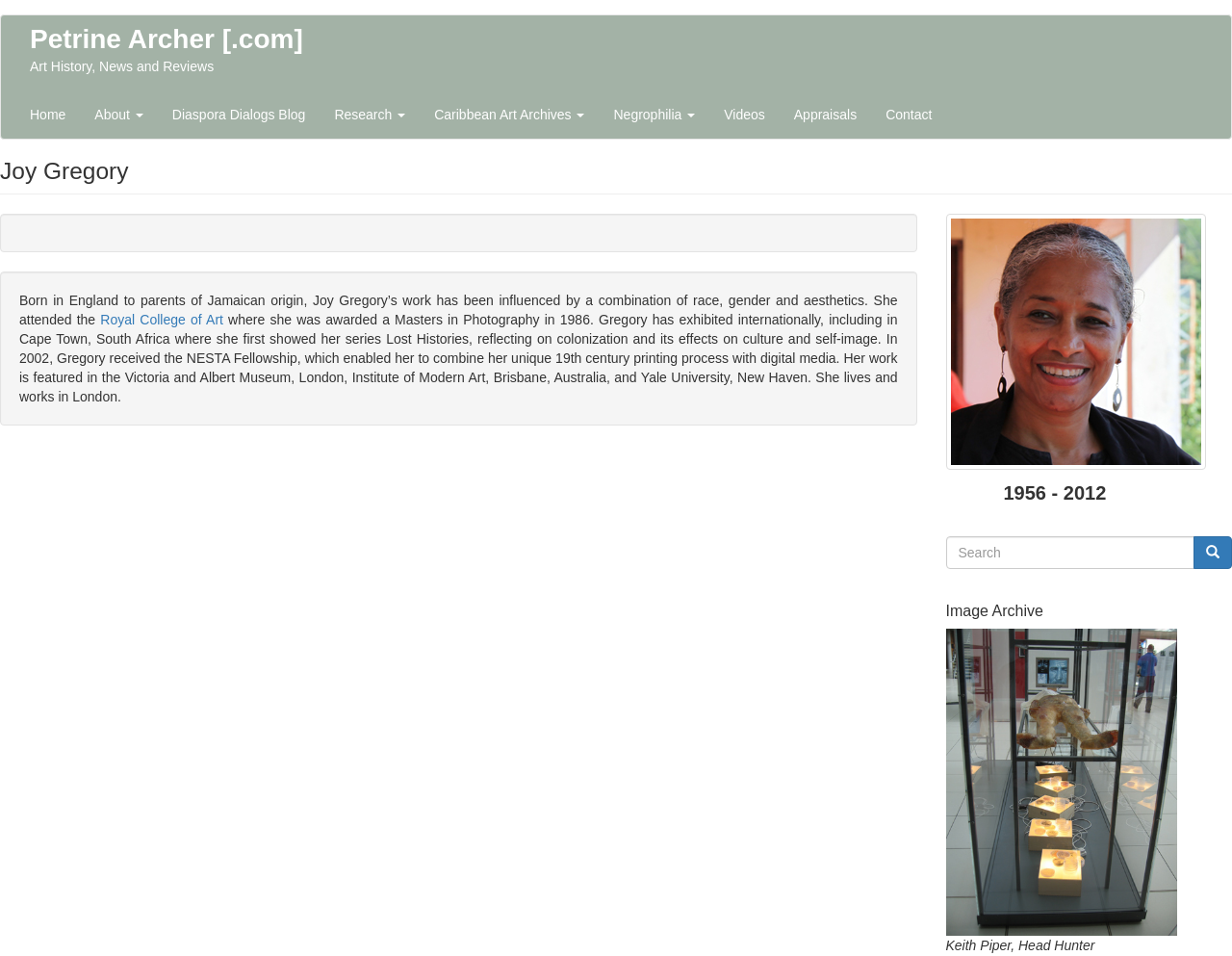Find the bounding box coordinates of the clickable area that will achieve the following instruction: "Search for something".

[0.768, 0.56, 0.97, 0.595]